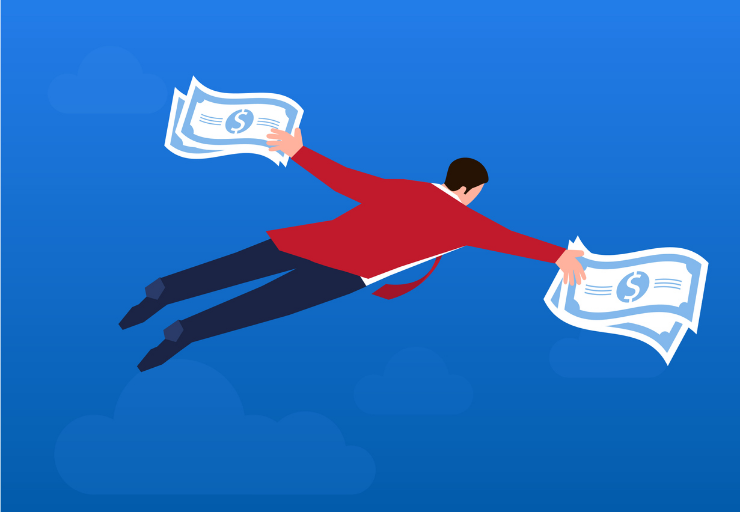What is the character soaring through?
Based on the screenshot, answer the question with a single word or phrase.

a bright blue sky